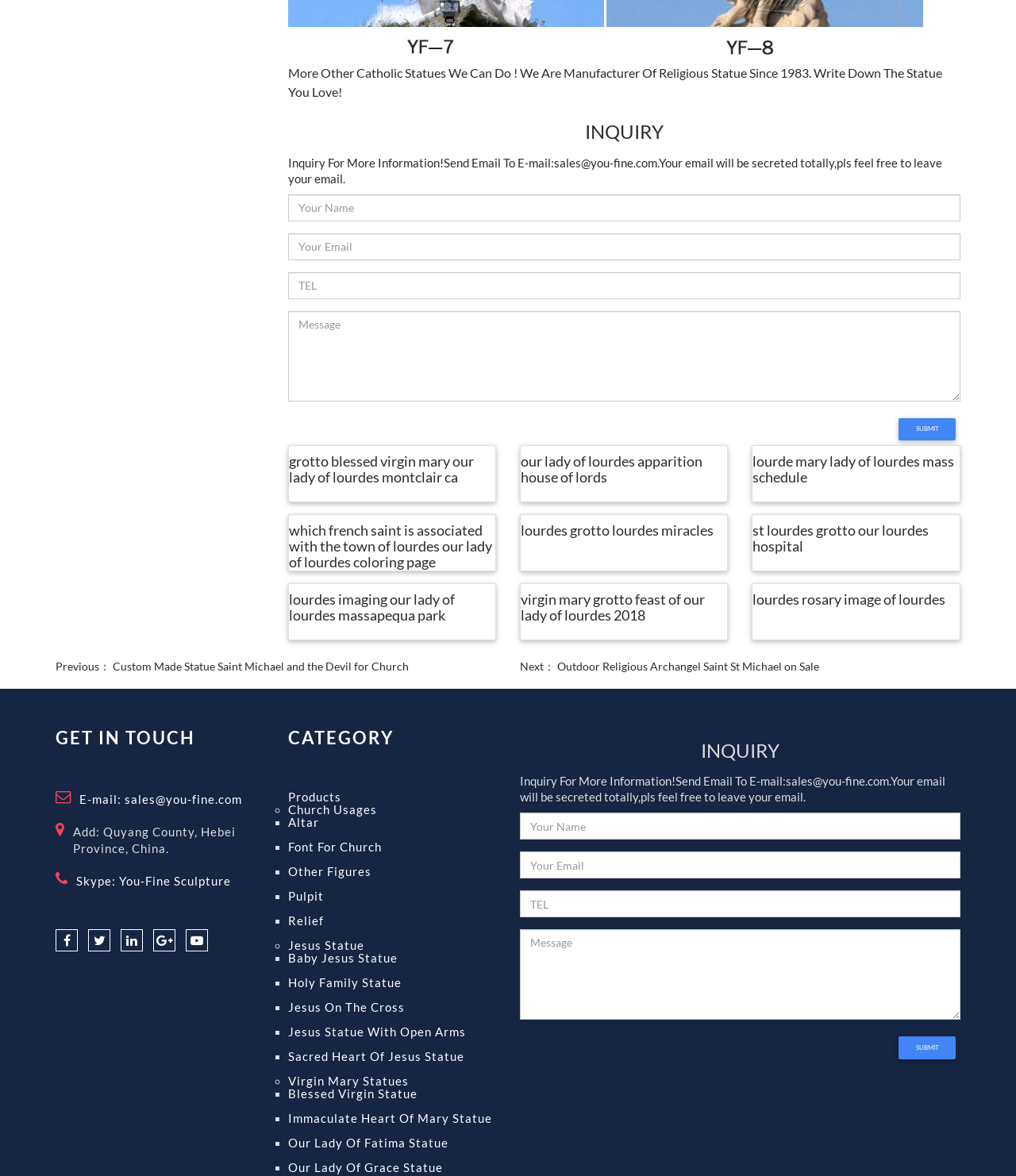Indicate the bounding box coordinates of the clickable region to achieve the following instruction: "enter your name in the input field."

[0.512, 0.691, 0.945, 0.714]